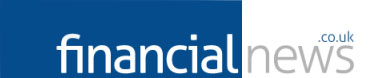Identify and describe all the elements present in the image.

The image features the logo of "Financial News," prominently displaying the name in a stylish, modern typeface. The word "financial" is emphasized in bold blue, while "news" is rendered in a lighter gray, reflecting a professional and contemporary aesthetic. The logo is accompanied by the domain ".co.uk," indicating its UK-based focus on financial reporting and news coverage. This branding effectively conveys the essence of the publication as a trusted source for financial information and insights.